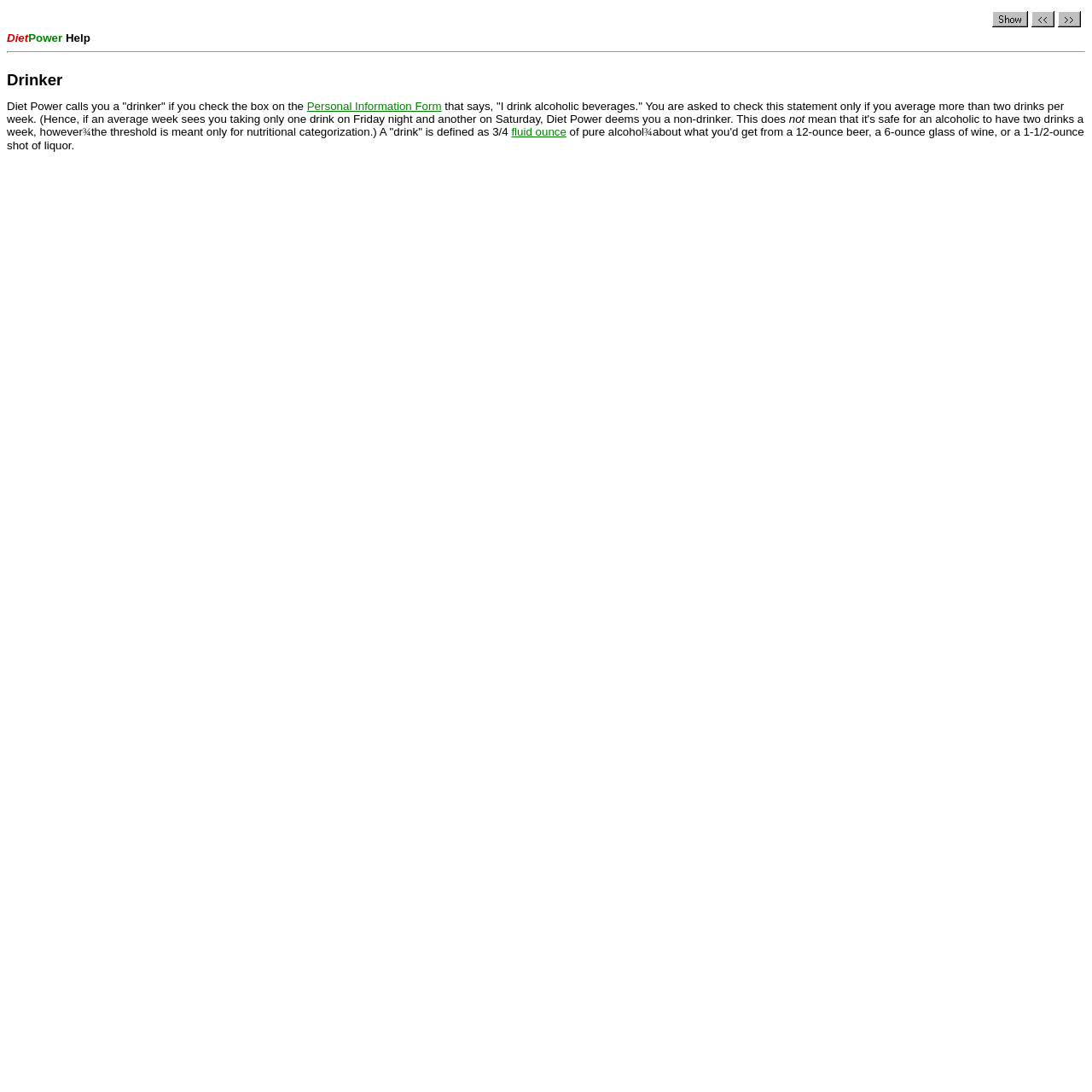Given the description of the UI element: "title="Next Topic"", predict the bounding box coordinates in the form of [left, top, right, bottom], with each value being a float between 0 and 1.

[0.969, 0.014, 0.99, 0.027]